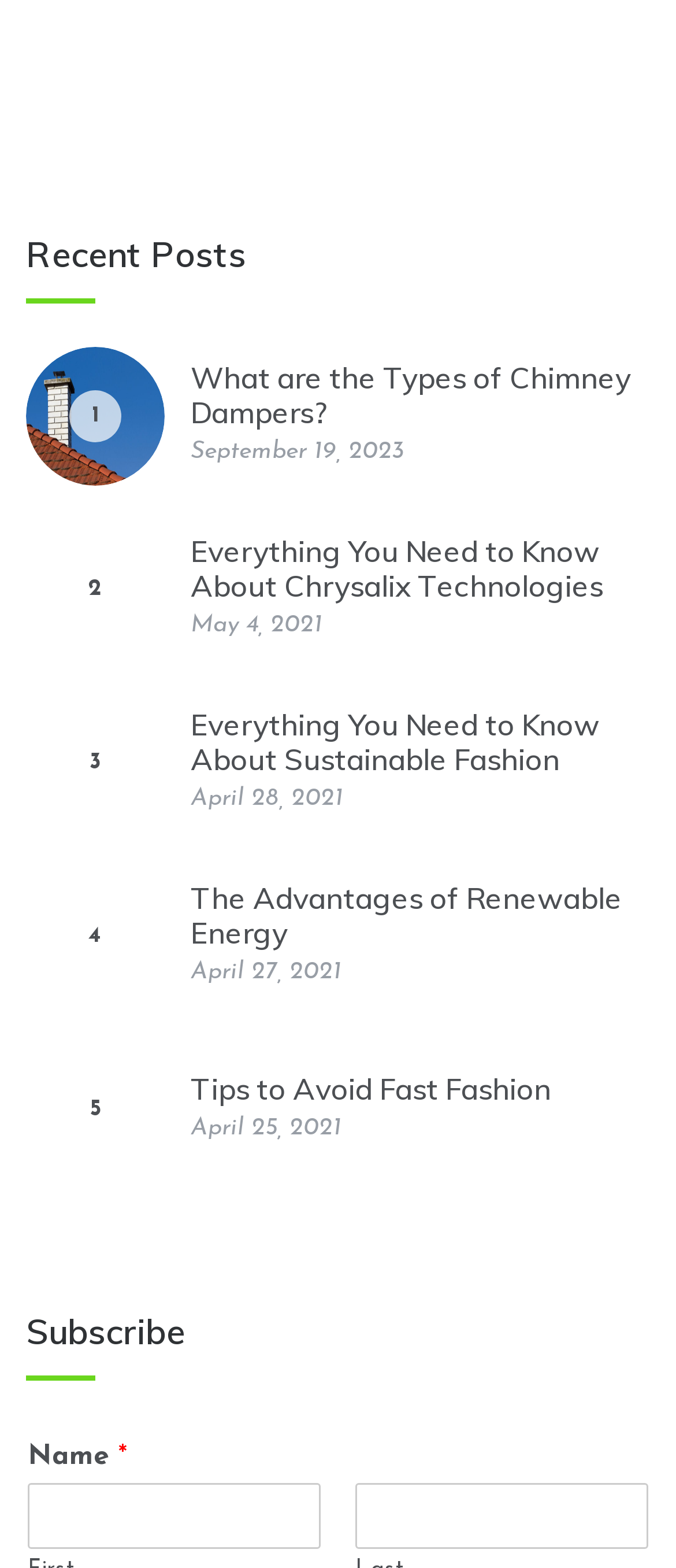Based on the element description alt="Chimney on a roof", identify the bounding box coordinates for the UI element. The coordinates should be in the format (top-left x, top-left y, bottom-right x, bottom-right y) and within the 0 to 1 range.

[0.038, 0.222, 0.244, 0.31]